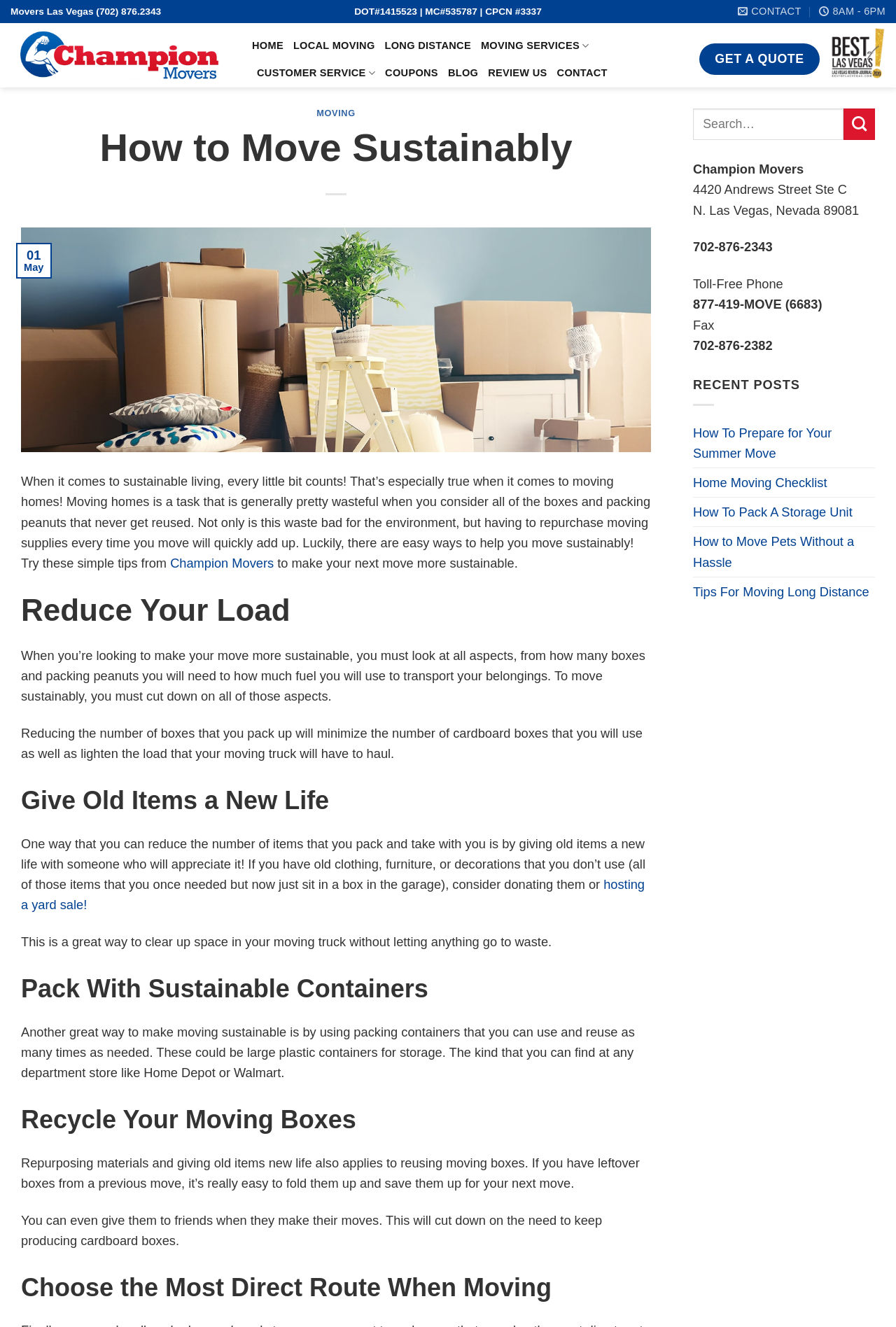How many headings are there in the article on sustainable moving?
Refer to the image and provide a thorough answer to the question.

I counted the headings in the article by looking at the structure of the content, which includes headings such as 'Reduce Your Load', 'Give Old Items a New Life', 'Pack With Sustainable Containers', 'Recycle Your Moving Boxes', and 'Choose the Most Direct Route When Moving'.